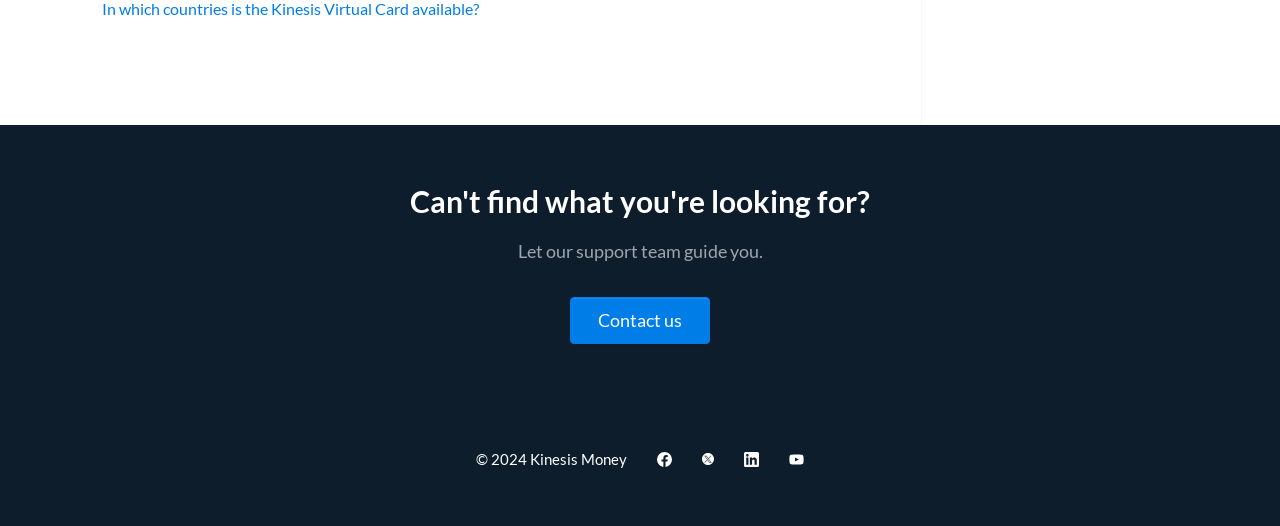Please provide a comprehensive response to the question below by analyzing the image: 
What is the action suggested when you can't find what you're looking for?

When you can't find what you're looking for, the action suggested is to 'Contact us', as indicated by the link 'Contact us' below the heading 'Can't find what you're looking for?'